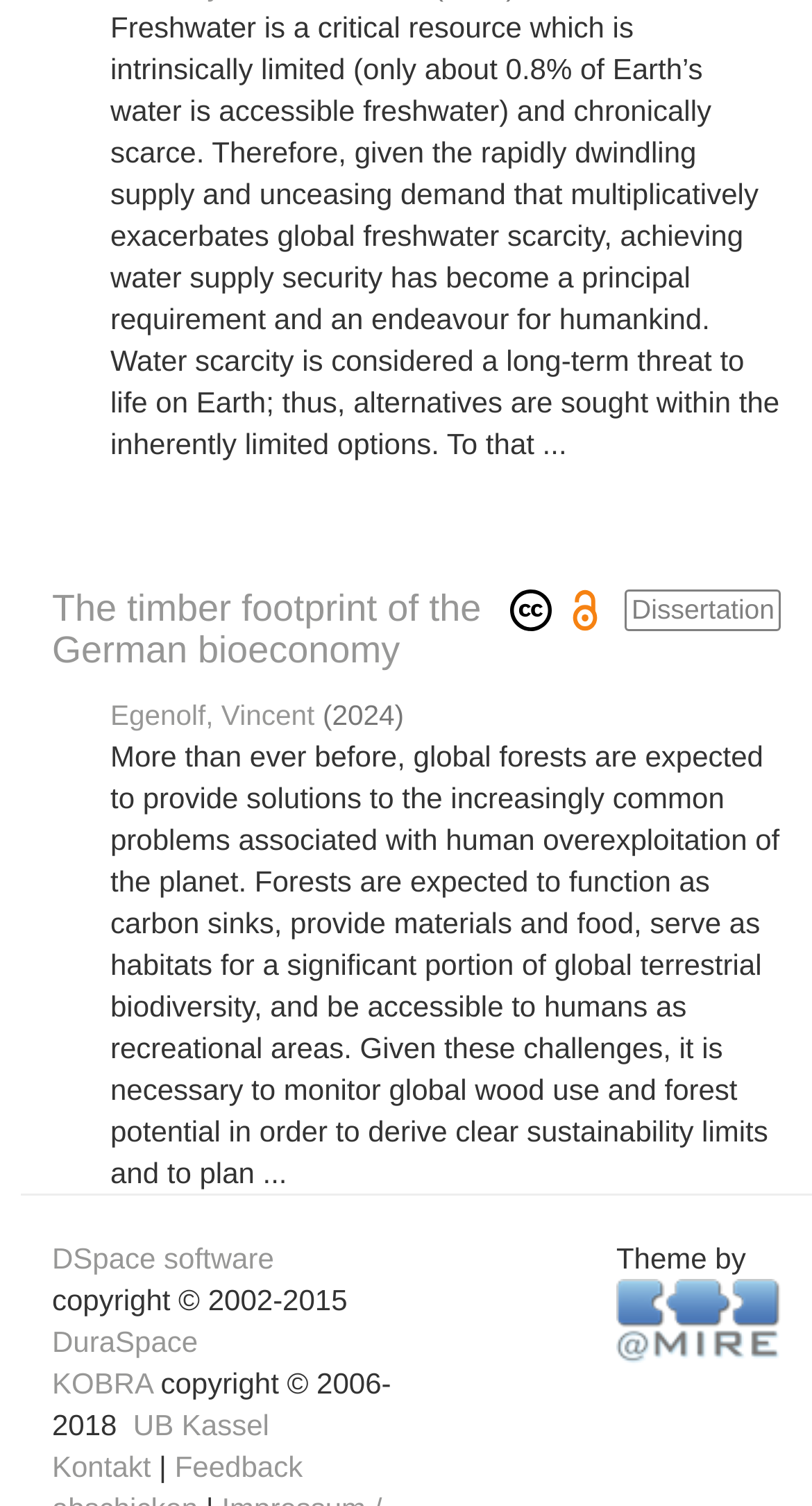Find the bounding box coordinates of the element I should click to carry out the following instruction: "View the author information".

[0.136, 0.464, 0.387, 0.485]